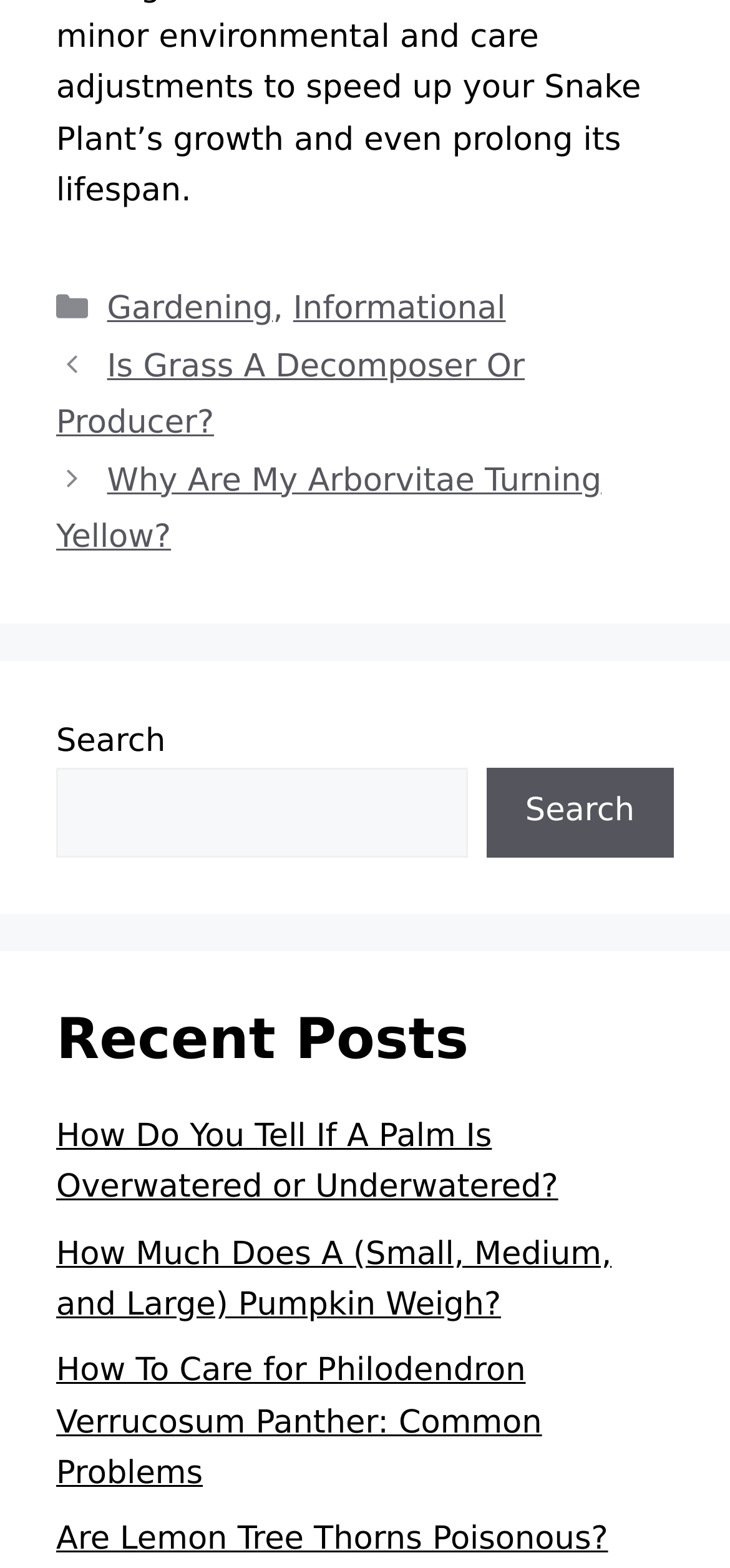Please specify the bounding box coordinates of the region to click in order to perform the following instruction: "View post about Is Grass A Decomposer Or Producer?".

[0.077, 0.222, 0.719, 0.282]